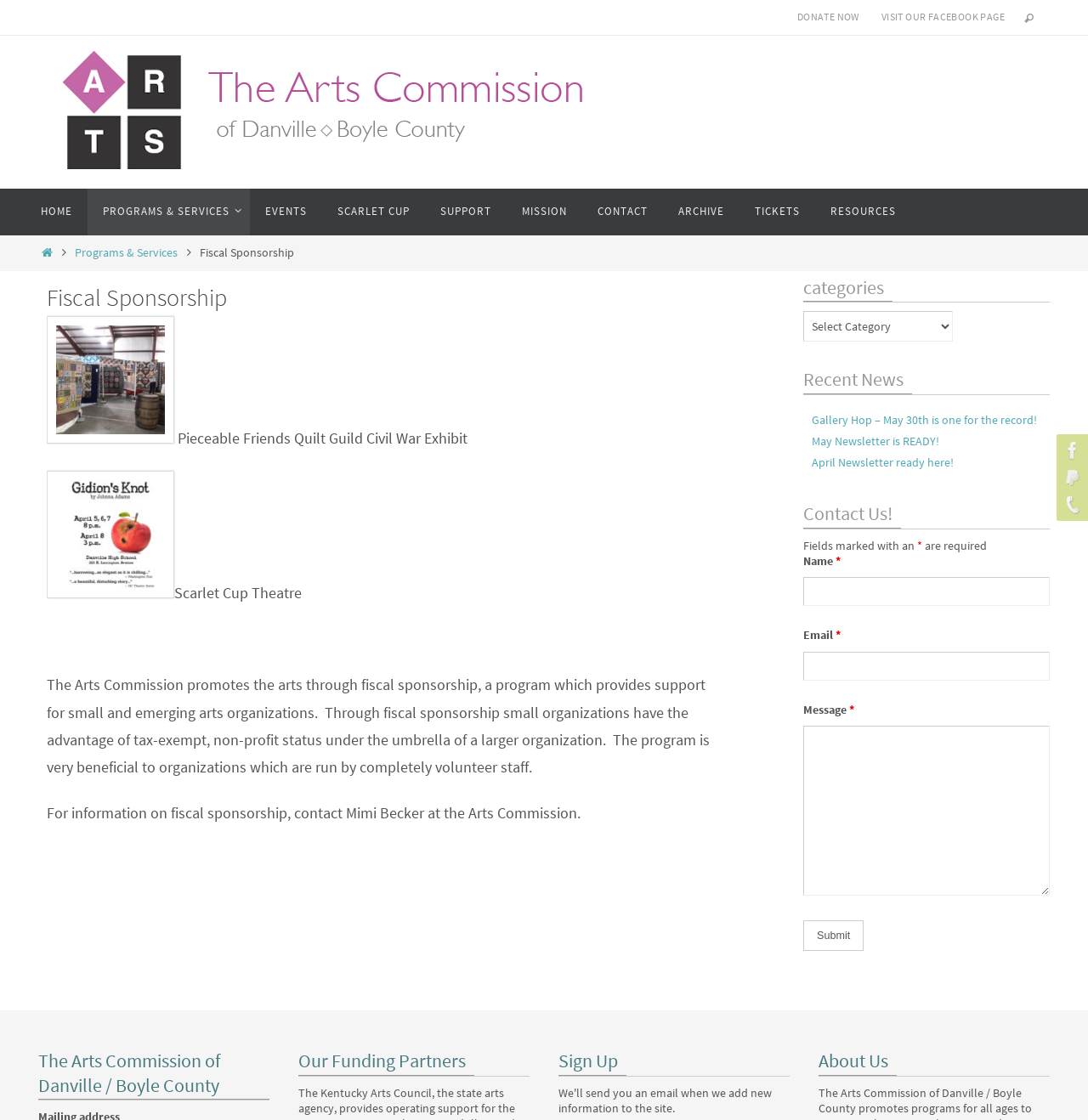What is the name of the organization providing fiscal sponsorship?
Please provide a comprehensive answer based on the information in the image.

I found the answer by looking at the top-left corner of the webpage, where the organization's logo and name are displayed. The name is 'The Arts Commission of Danville / Boyle County'.